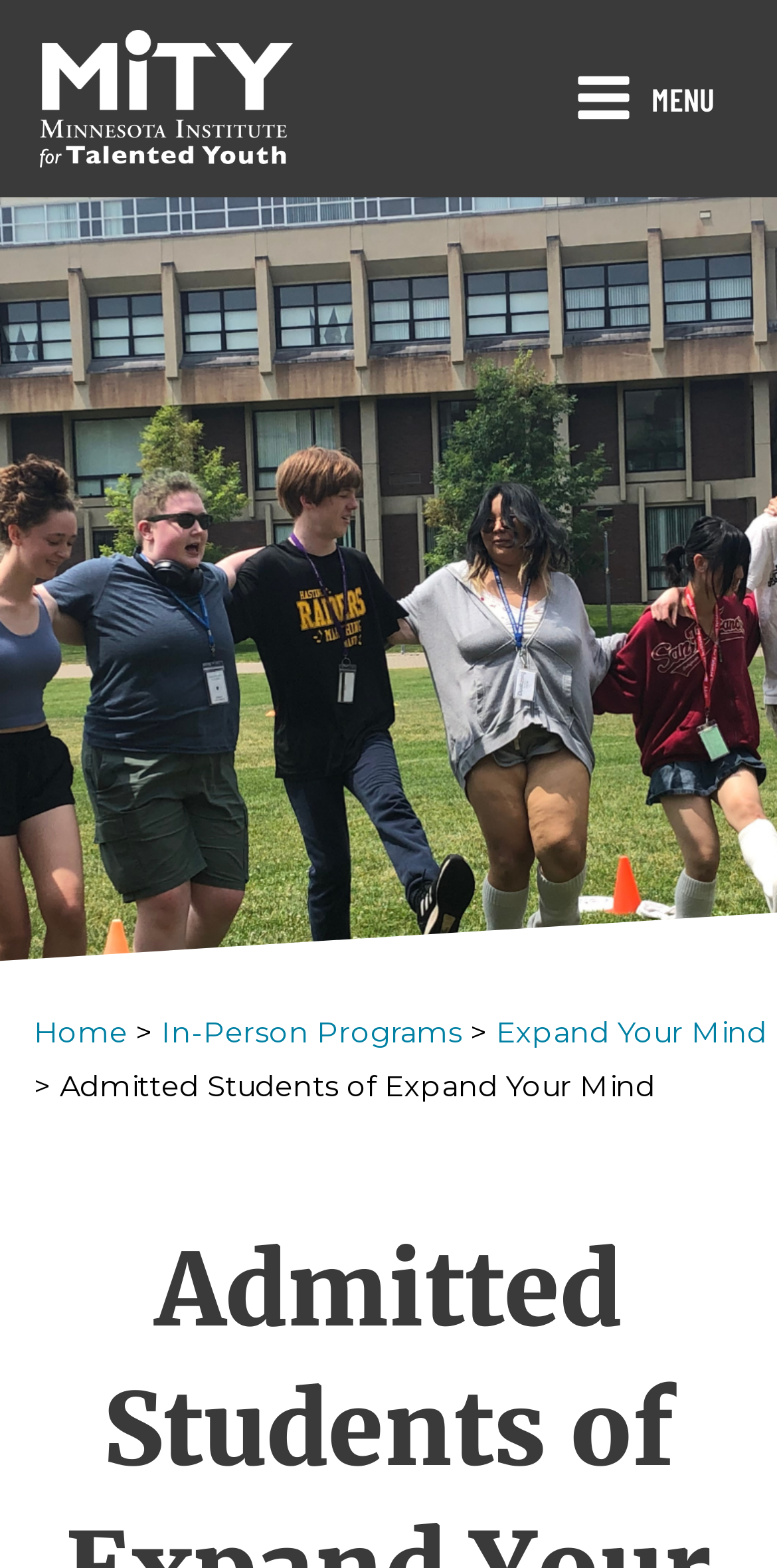Is the main menu expanded?
Using the image as a reference, answer with just one word or a short phrase.

No